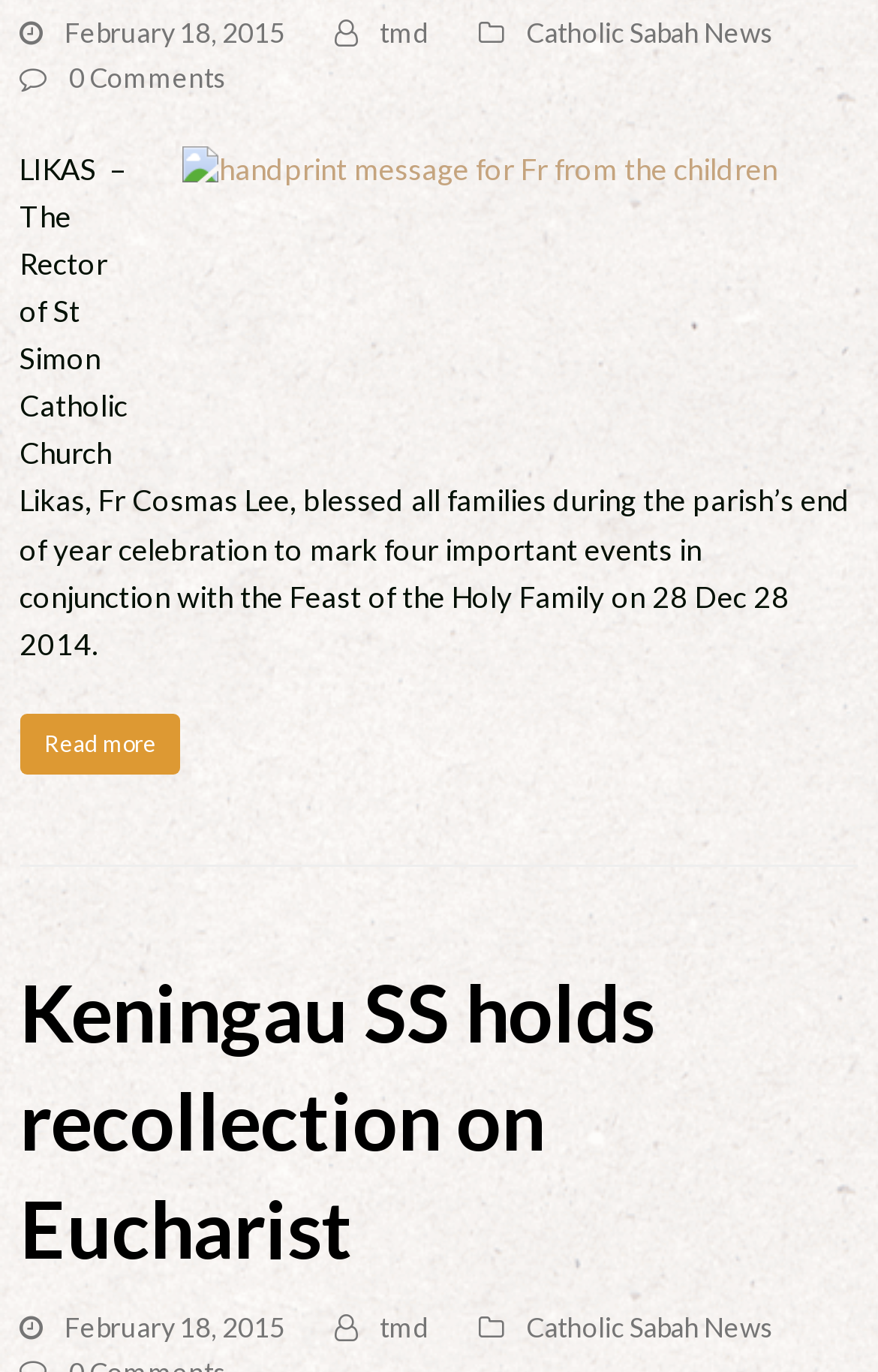Based on the visual content of the image, answer the question thoroughly: What is the date of the article?

I found the date 'February 18, 2015' mentioned twice on the webpage, once at the top and once at the bottom, which suggests that it is the publication date of the article.